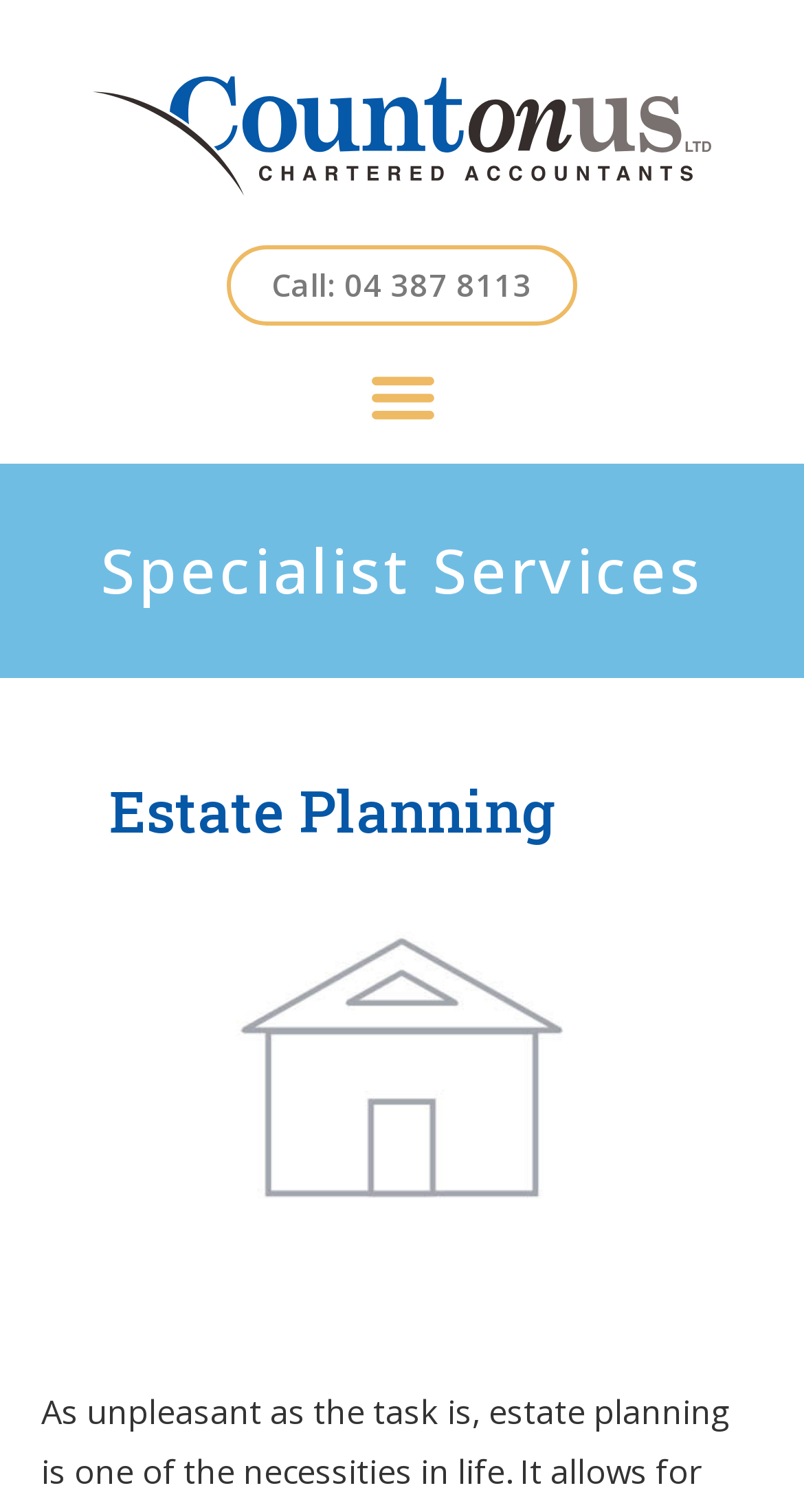Based on the description "Menu", find the bounding box of the specified UI element.

[0.437, 0.228, 0.563, 0.296]